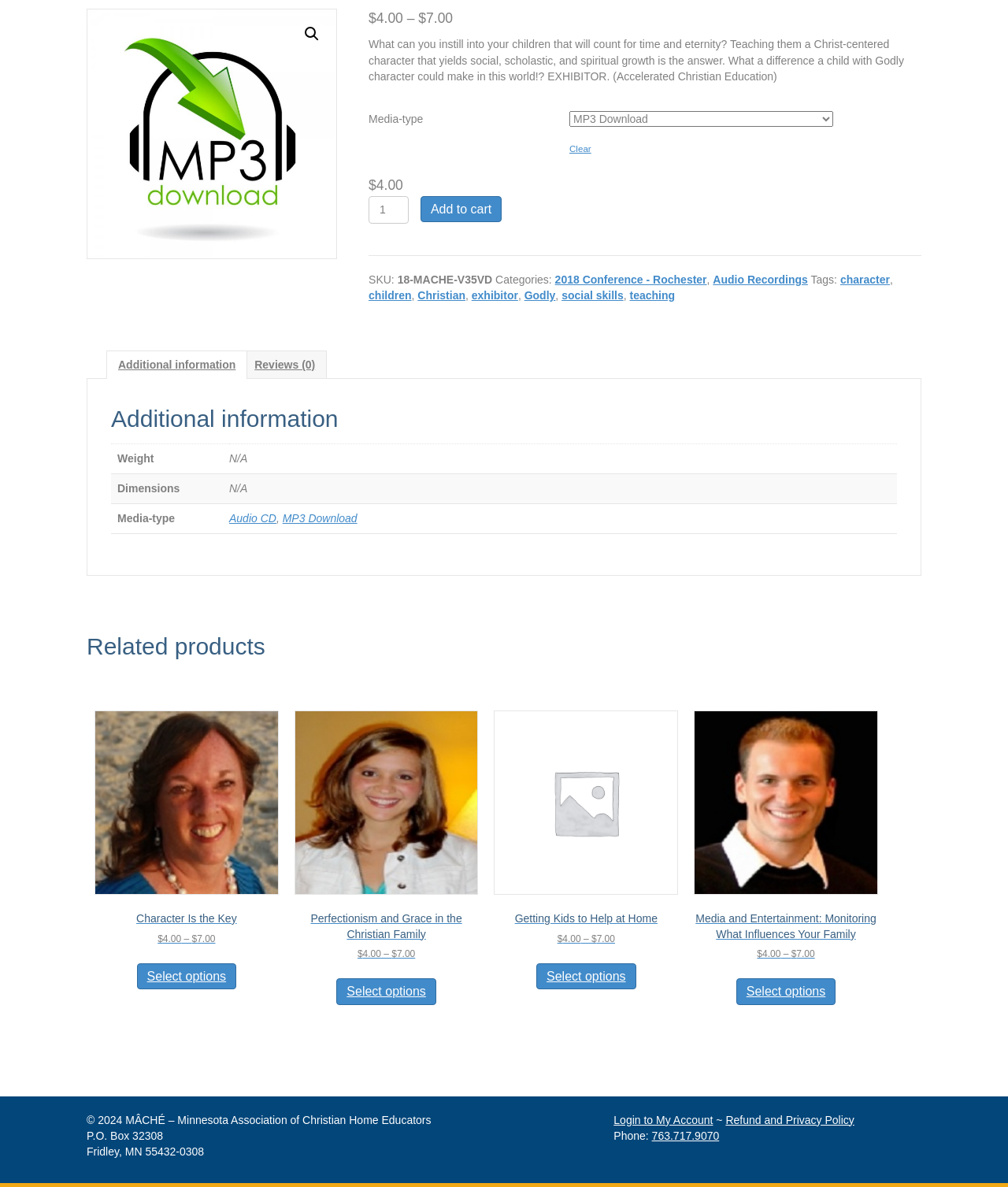Provide the bounding box coordinates of the HTML element this sentence describes: "Reviews (0)". The bounding box coordinates consist of four float numbers between 0 and 1, i.e., [left, top, right, bottom].

[0.253, 0.296, 0.313, 0.319]